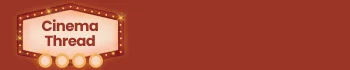Offer a detailed caption for the image presented.

The image features the logo of "Cinema Thread," presented in a vibrant red background reminiscent of classic cinema vibes. The logo is styled in a marquee format, with the phrase "Cinema Thread" displayed prominently in light-colored text, flanked by glowing light bulbs that evoke the nostalgic feel of theater signage. This visually striking design captures the essence of film and entertainment, inviting viewers to explore a collection of movie recommendations and discussions, including titles similar to popular films like "Dune."